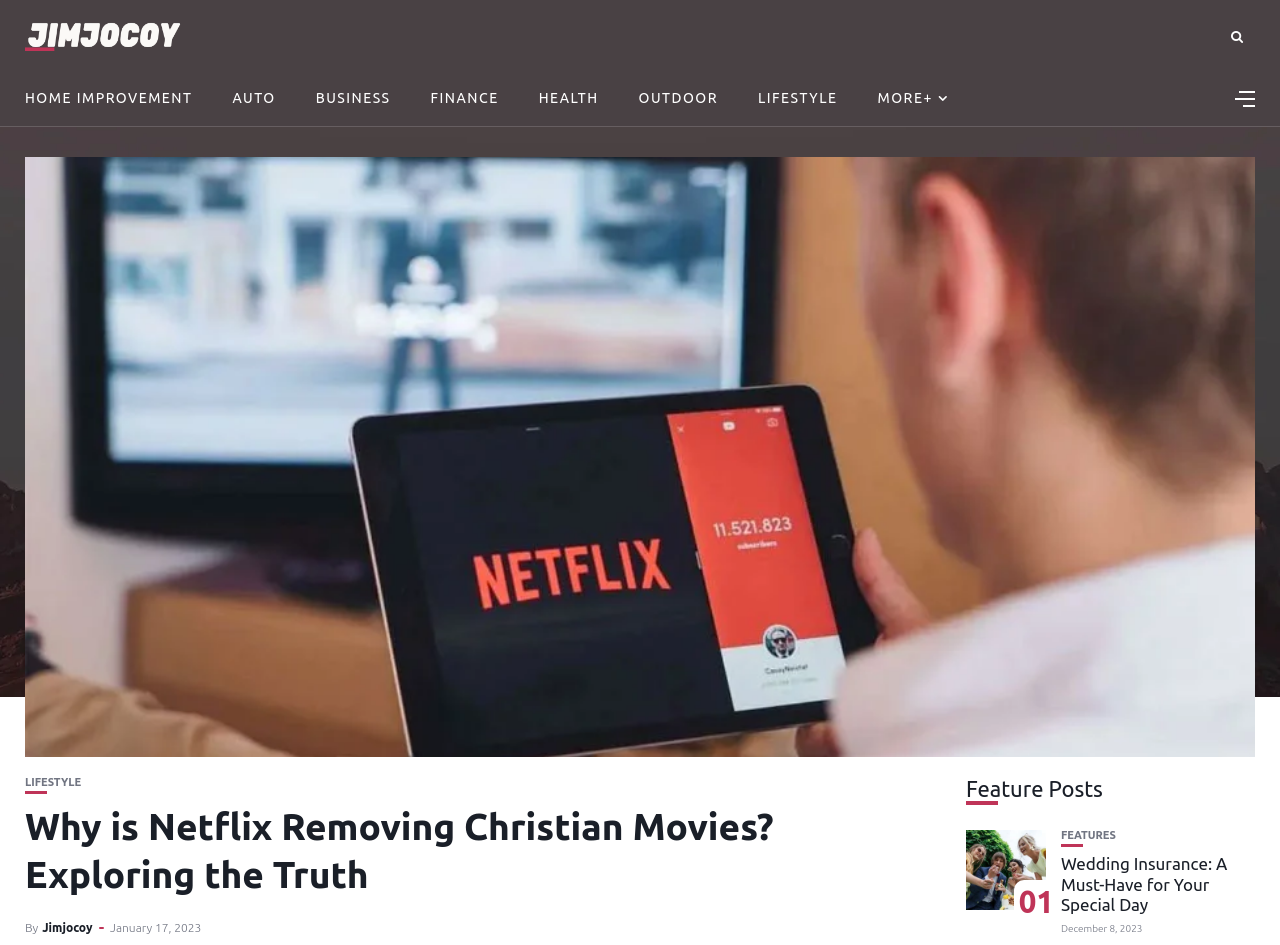Kindly determine the bounding box coordinates for the clickable area to achieve the given instruction: "explore the LIFESTYLE section".

[0.592, 0.075, 0.654, 0.133]